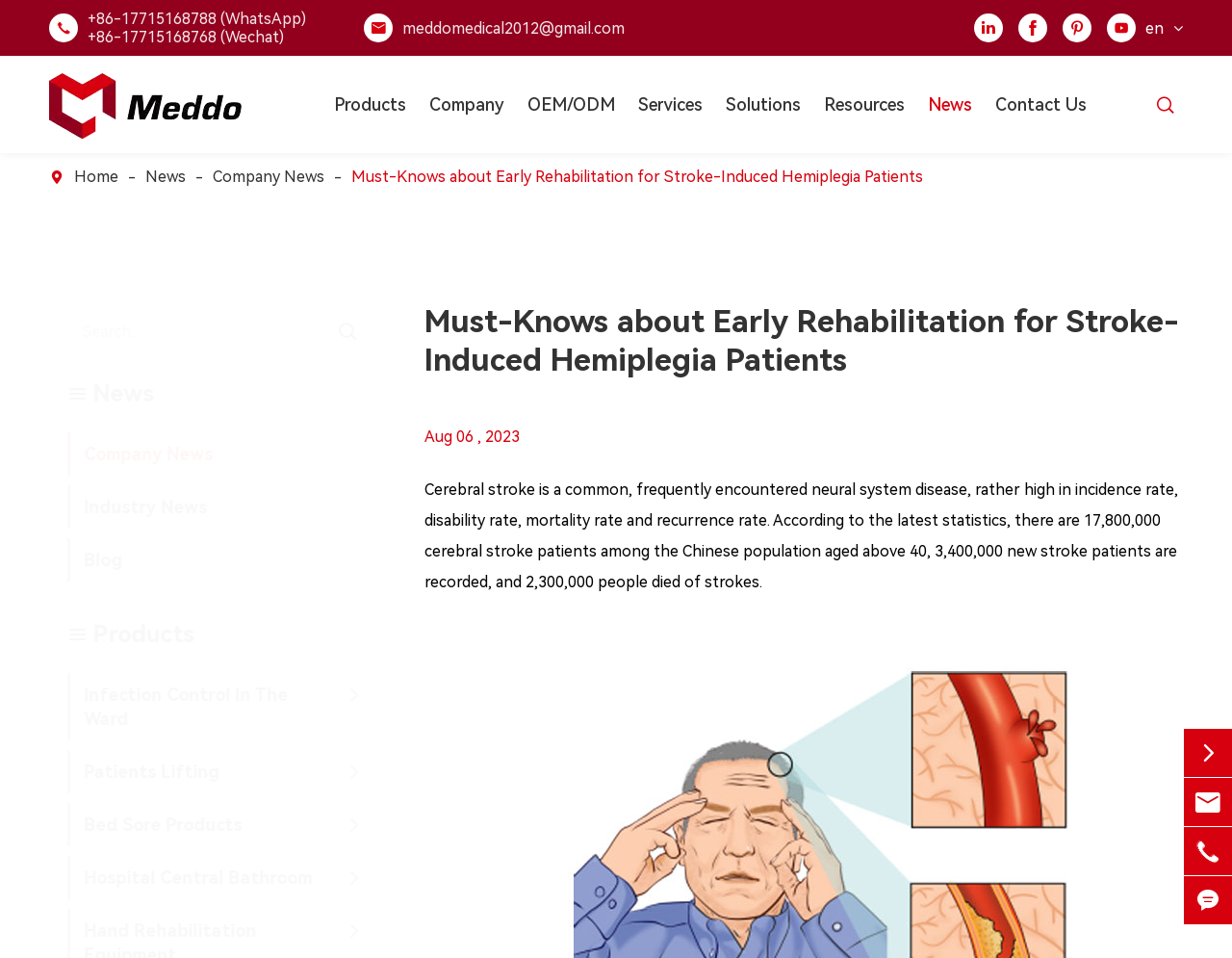What is the company name?
Answer the question using a single word or phrase, according to the image.

Shanghai Meddo Medical Devices Co., Ltd.